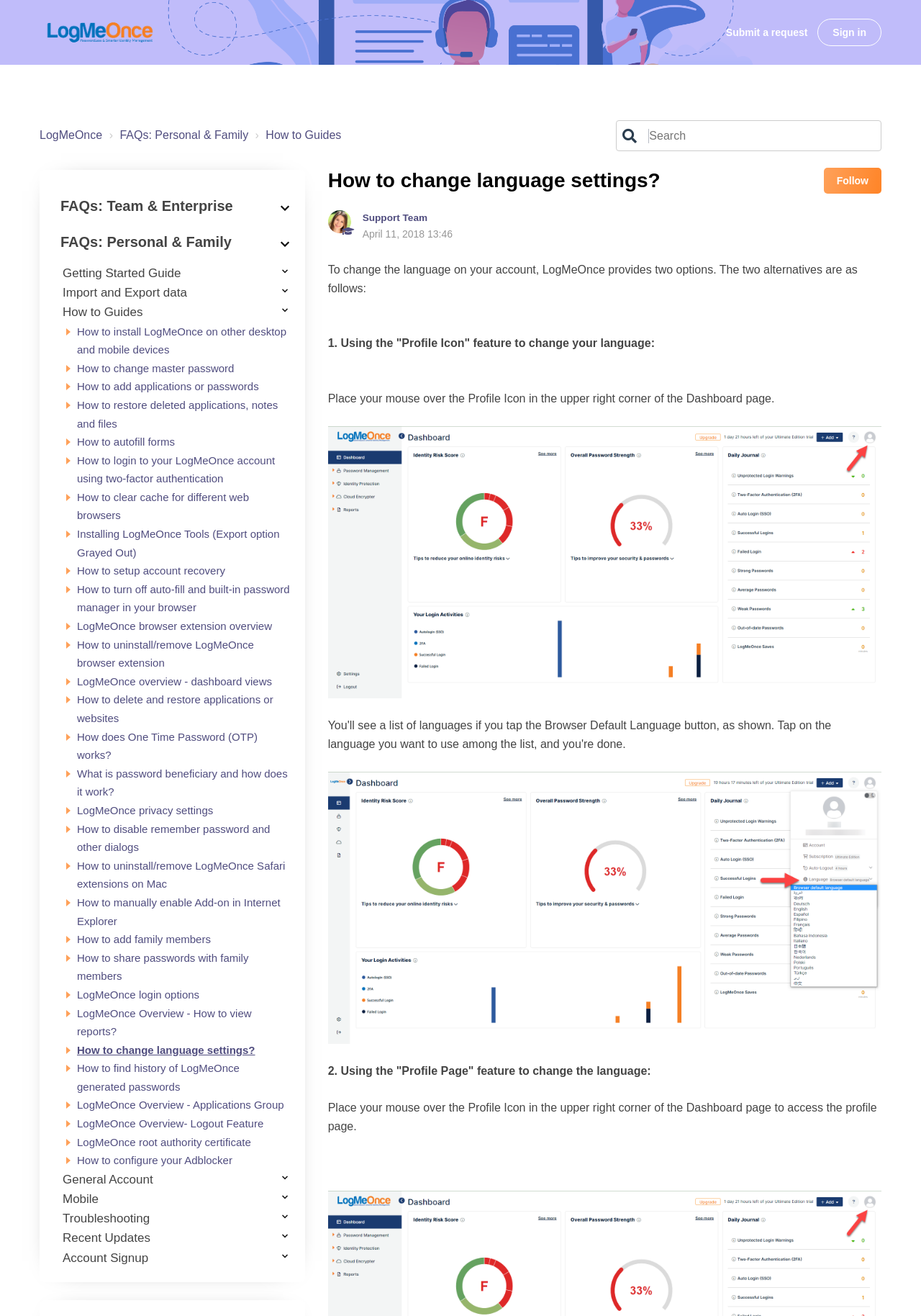Respond to the question with just a single word or phrase: 
What is the position of the search box on the webpage?

Top right